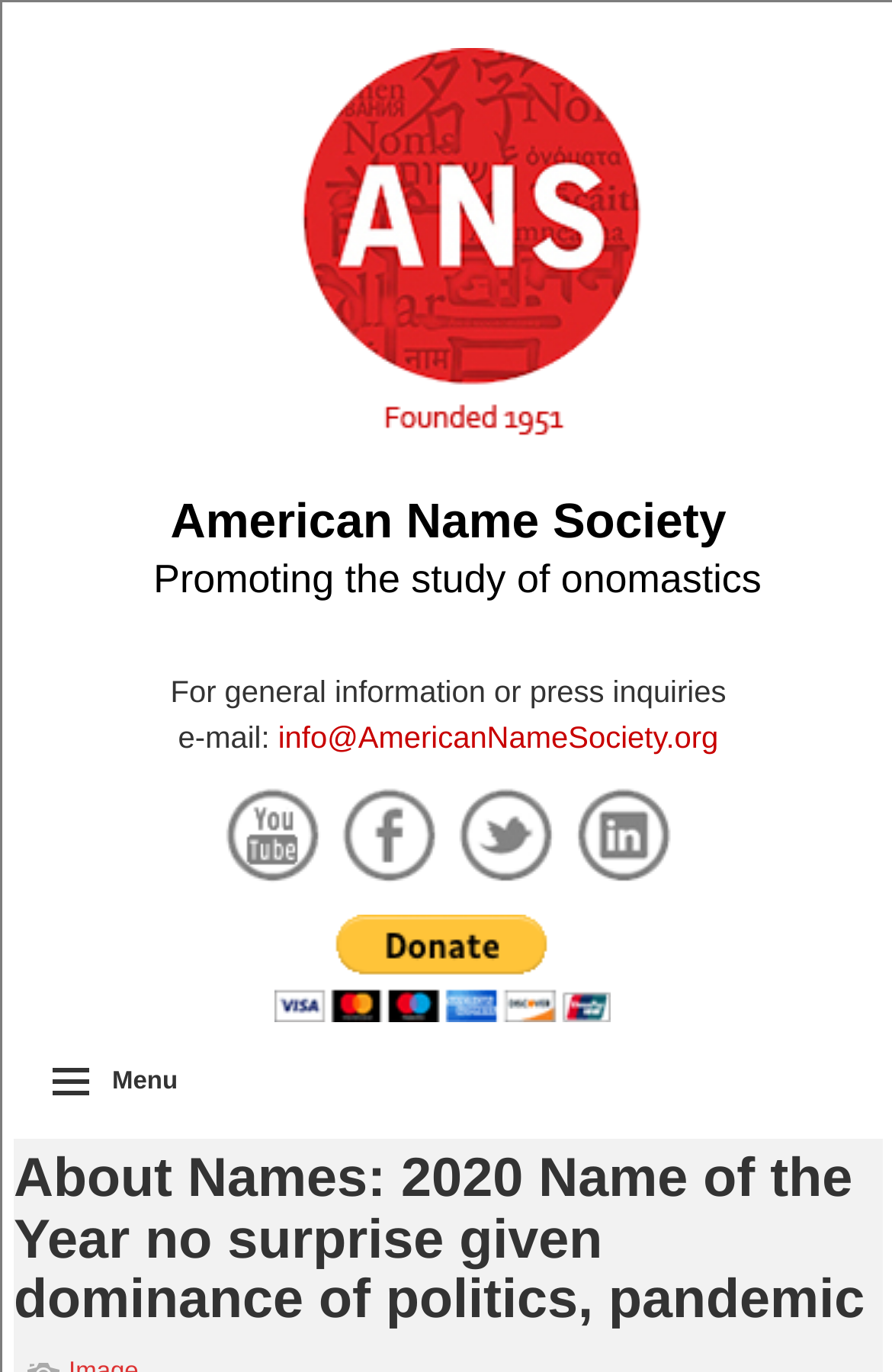What is the purpose of the organization?
Please use the visual content to give a single word or phrase answer.

Promoting the study of onomastics